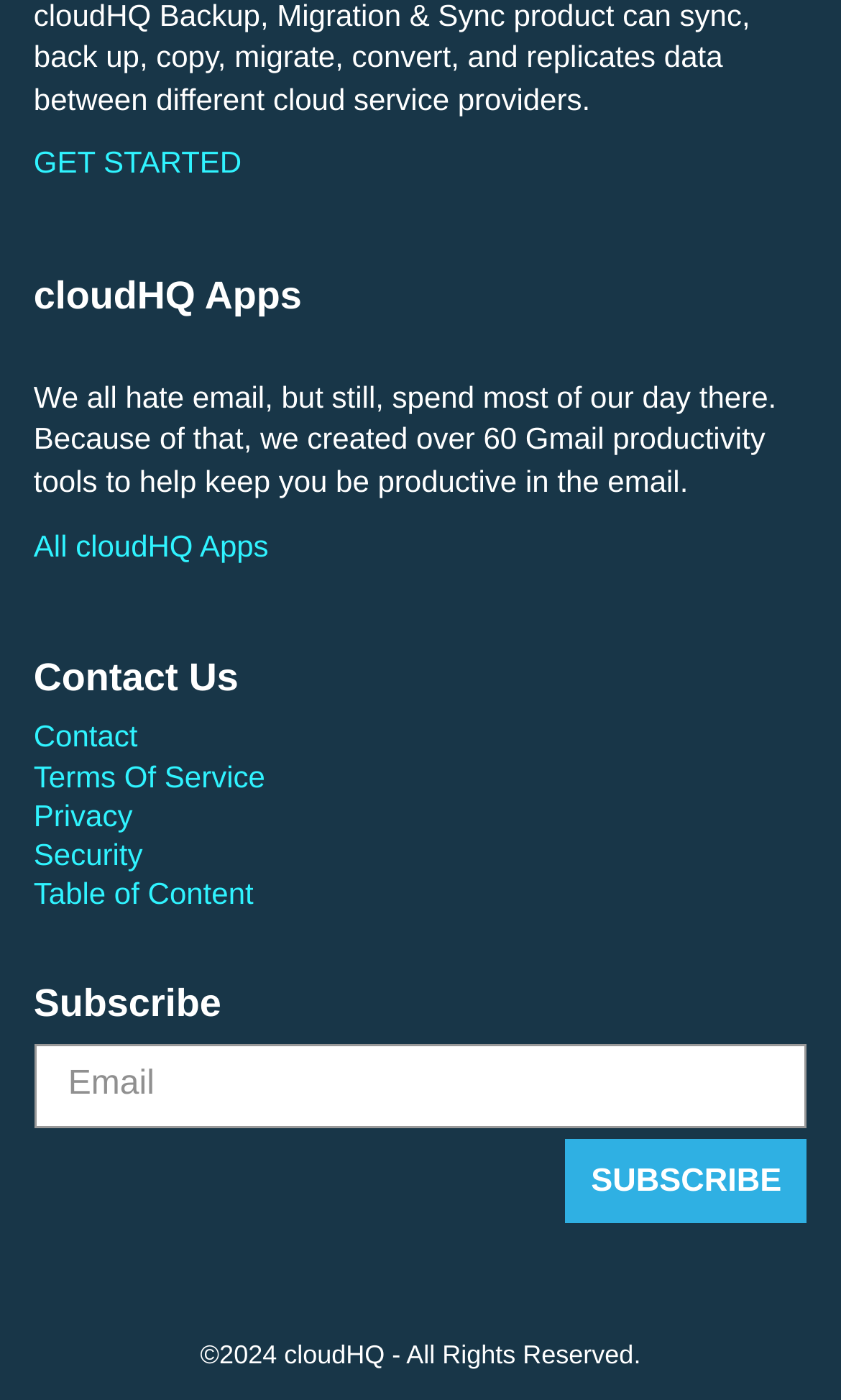Pinpoint the bounding box coordinates of the element that must be clicked to accomplish the following instruction: "Subscribe to the newsletter". The coordinates should be in the format of four float numbers between 0 and 1, i.e., [left, top, right, bottom].

[0.672, 0.813, 0.96, 0.873]